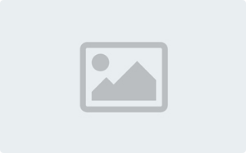When was the article published?
Please provide a comprehensive answer based on the information in the image.

The publication date of the article is explicitly stated as October 31, 2023, which can be found in the provided information about the article.